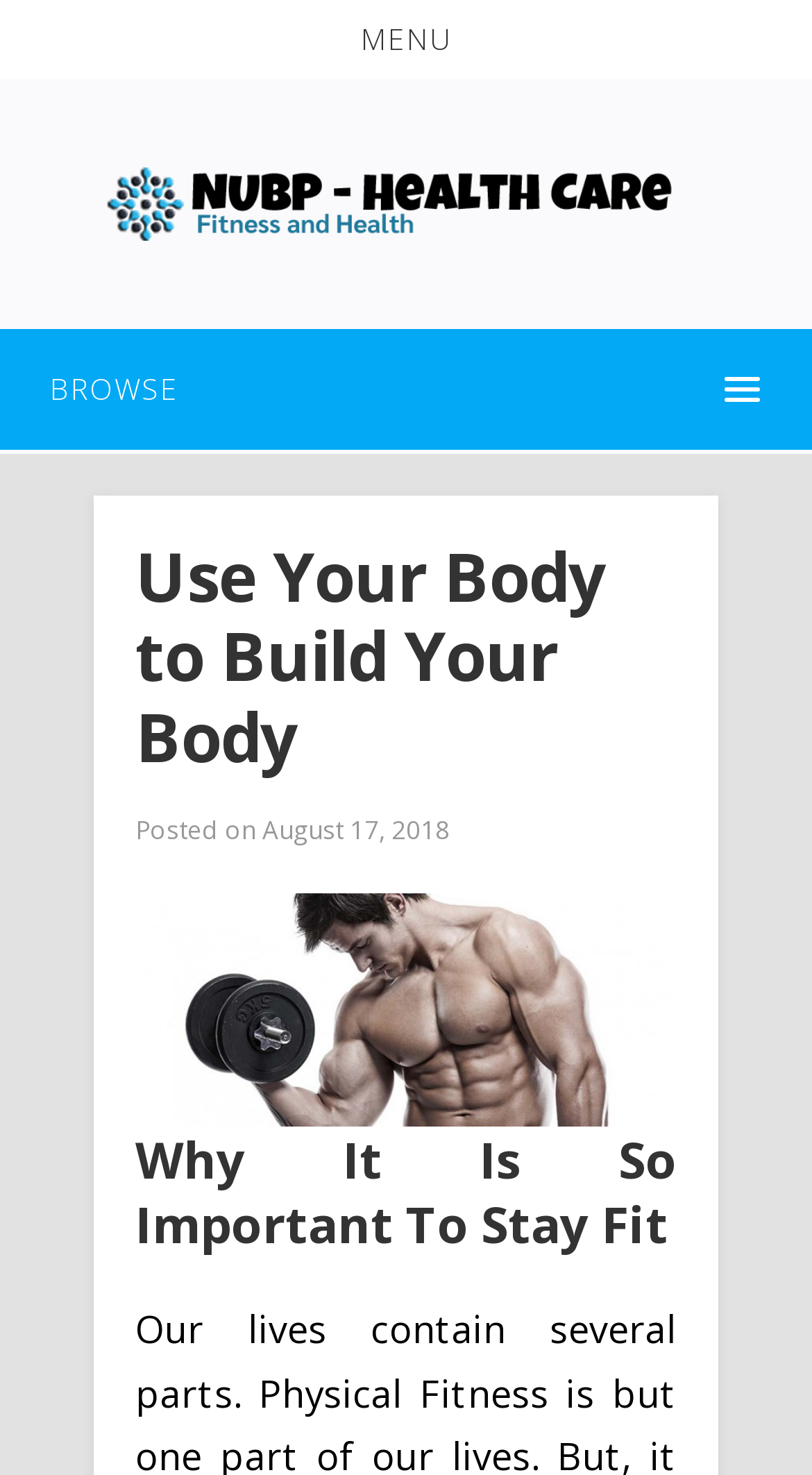Offer a detailed account of what is visible on the webpage.

The webpage is about physical fitness and its importance in our lives. At the top left corner, there is a "MENU" button. Next to it, on the top center, is a link to "NUBP - Health Care" accompanied by an image with the same name. 

Below the link, there is a "BROWSE" button. Underneath the "BROWSE" button, there is a header section that spans most of the width of the page. Within this section, there is a heading that reads "Use Your Body to Build Your Body" followed by a subheading "Posted on August 17, 2018". 

Further down, there is another heading that combines the title with a subtitle, "Use Your Body to Build Your Body Why It Is So Important To Stay Fit". This heading is accompanied by an image with the same title, which is positioned to the right of the heading.